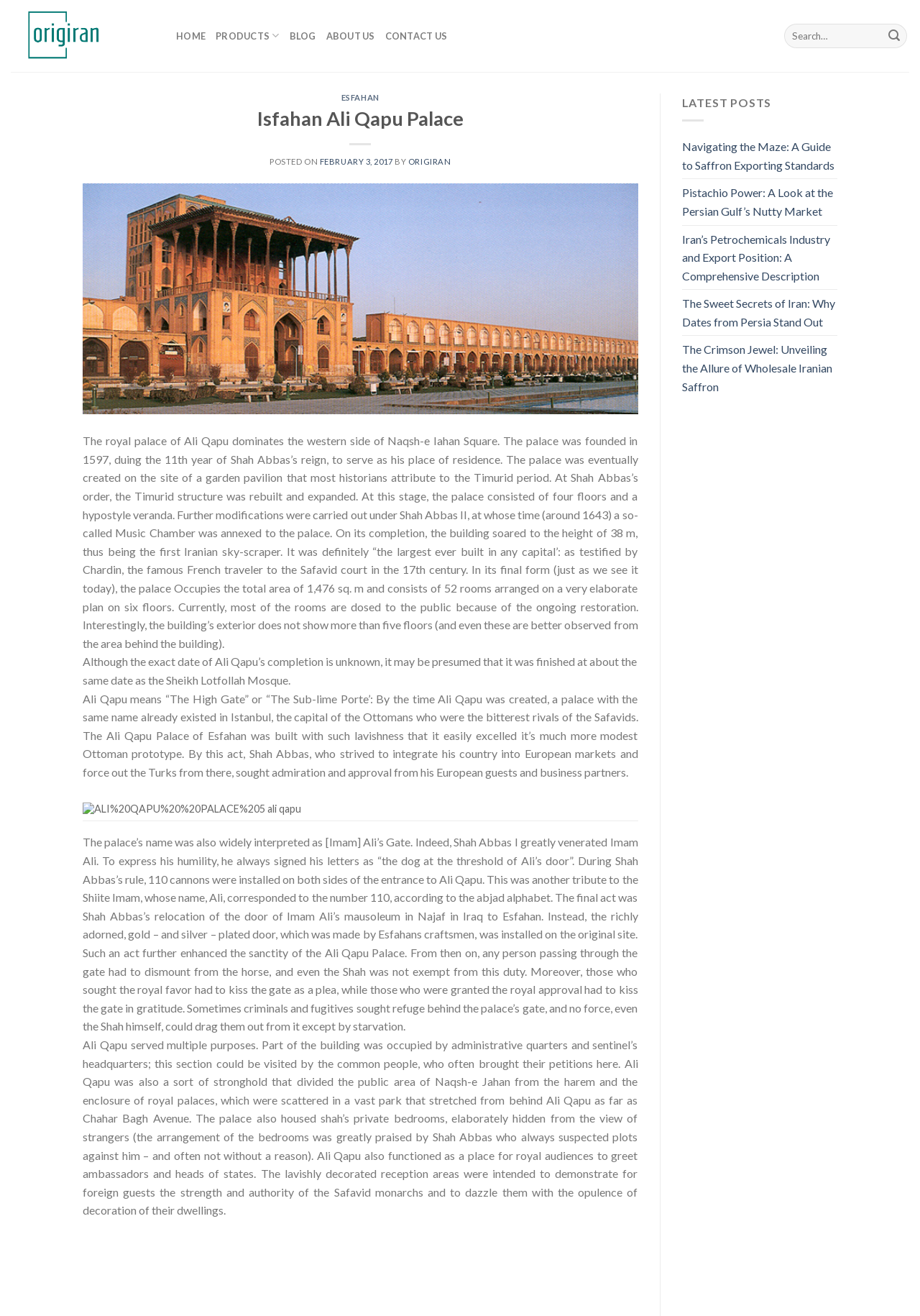Identify the first-level heading on the webpage and generate its text content.

Isfahan Ali Qapu Palace